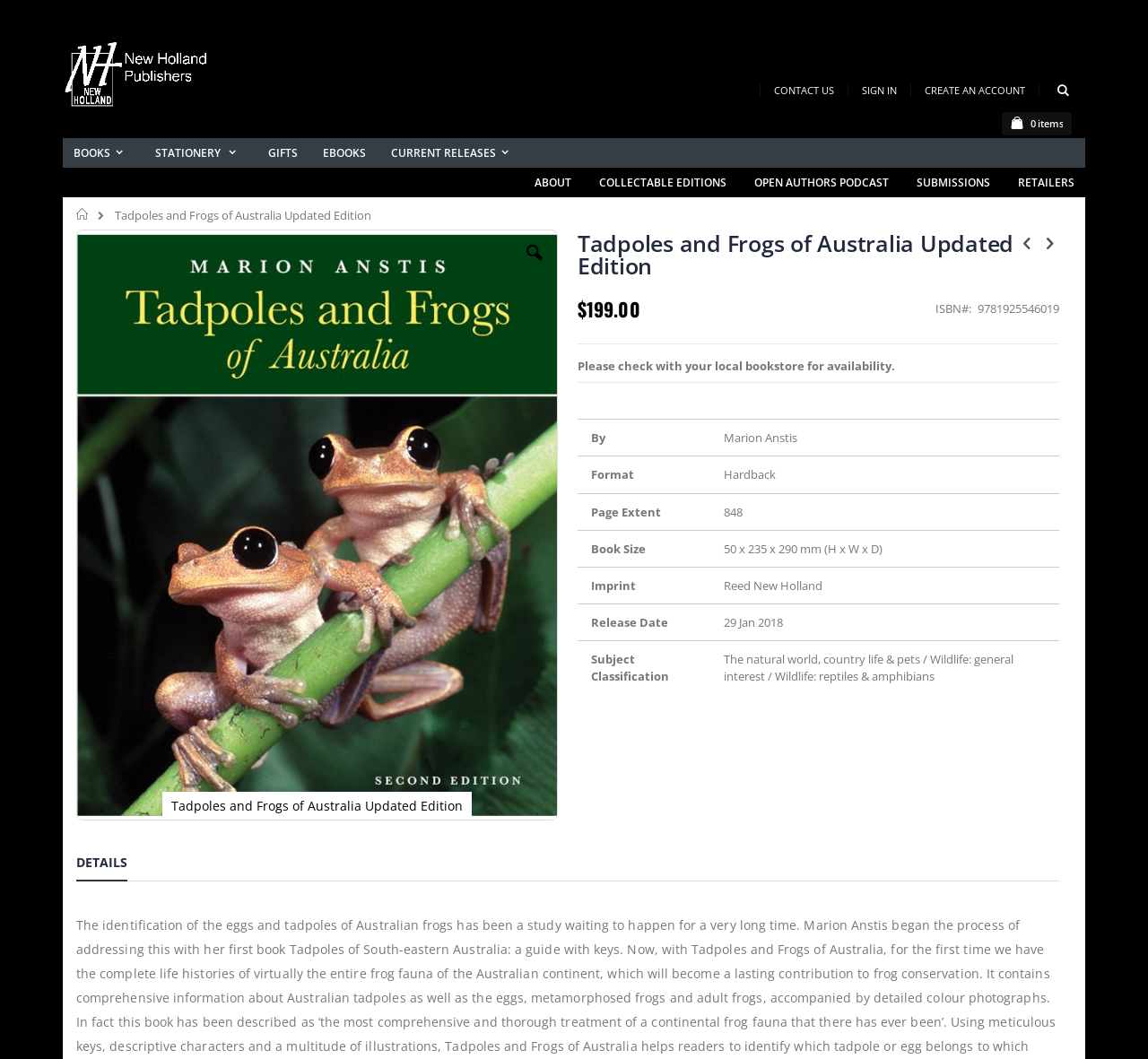Who is the author of the book?
Look at the webpage screenshot and answer the question with a detailed explanation.

I found the answer by looking at the table element with the caption 'More Information'. Within this table, there is a row with a rowheader 'By' and a gridcell containing the author's name, 'Marion Anstis'.